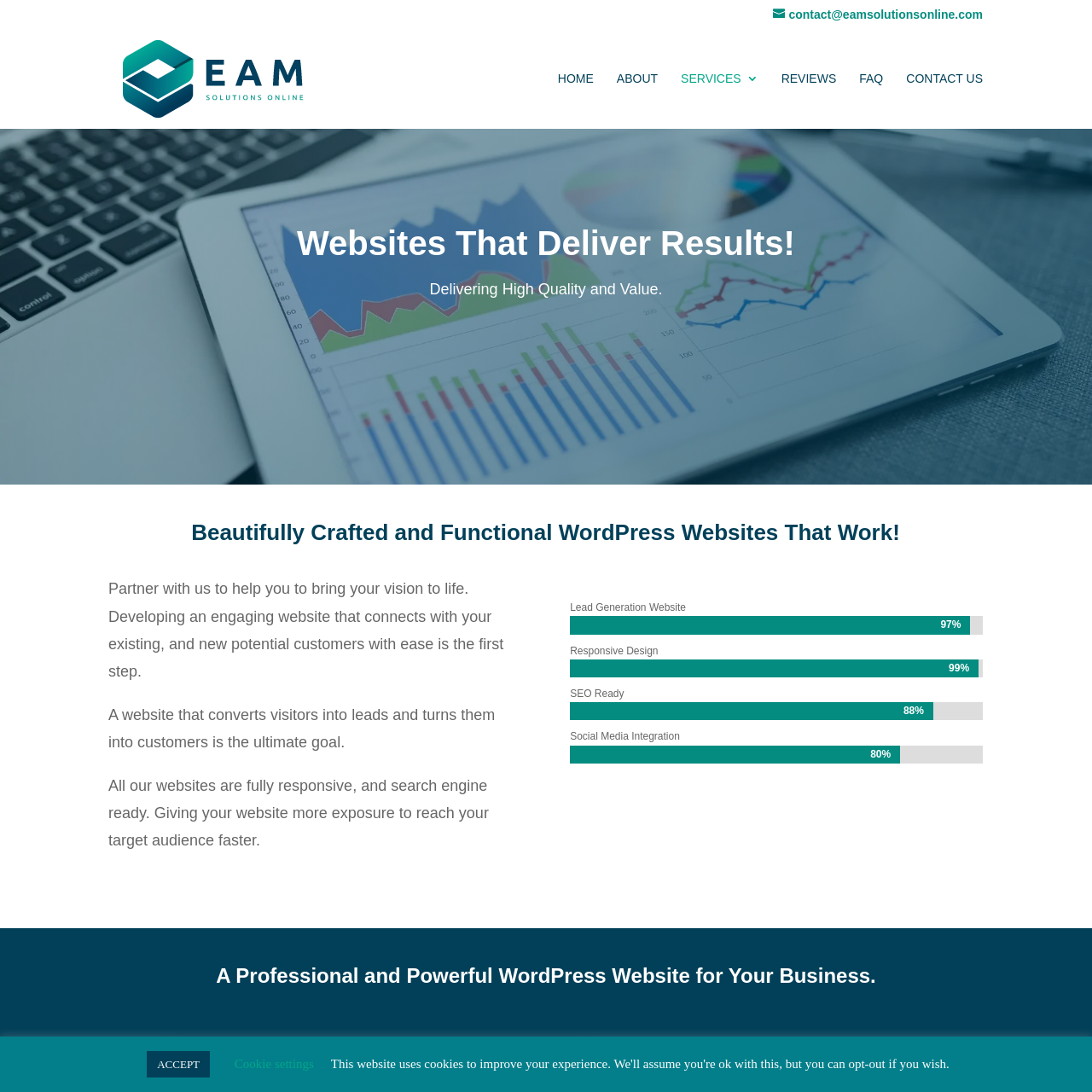Give a detailed account of the webpage.

The webpage is dedicated to EAM Solutions Online, a WordPress expert company in Houston, TX. At the top right corner, there is a contact email address and a link to the company's name. Below that, there is a navigation menu with links to HOME, ABOUT, SERVICES 3, REVIEWS, FAQ, and CONTACT US.

The main content of the webpage is divided into sections. The first section has a heading "Websites That Deliver Results!" and a subheading "Delivering High Quality and Value." Below that, there is a paragraph describing the company's mission to help clients bring their vision to life by developing an engaging website.

The next section has a heading "Beautifully Crafted and Functional WordPress Websites That Work!" and three paragraphs explaining the benefits of the company's websites, including being fully responsive, search engine ready, and converting visitors into leads and customers.

Following that, there are three sections highlighting the company's expertise in Lead Generation Website, Responsive Design, and SEO Ready, with corresponding statistics (97%, 99%, and 88%) and brief descriptions. Another section mentions Social Media Integration with a statistic of 80%.

The final section has a heading "A Professional and Powerful WordPress Website for Your Business." Below that, there is a blank space, and at the very bottom of the page, there are two buttons: ACCEPT and Cookie settings.